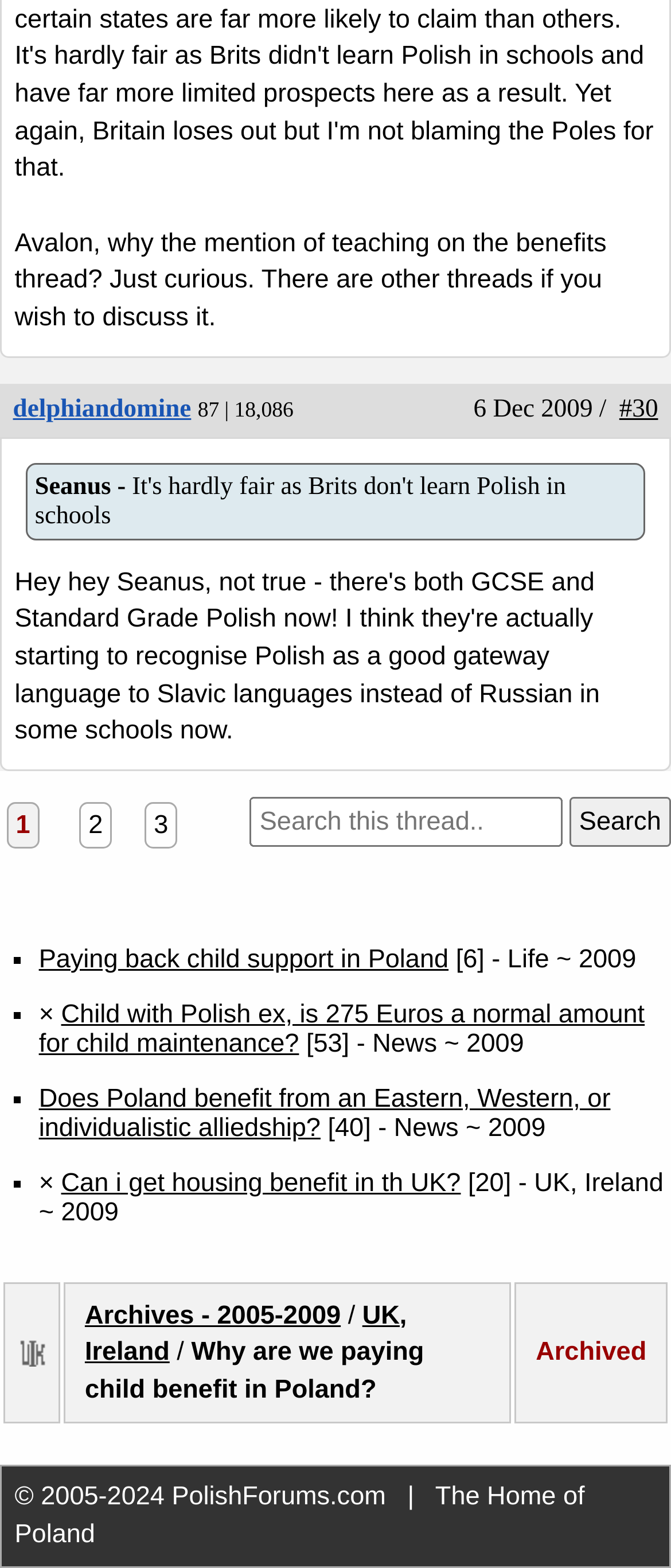What is the date range of the archived threads? Observe the screenshot and provide a one-word or short phrase answer.

2005-2009